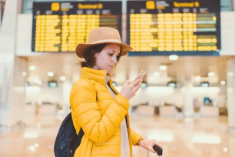Utilize the details in the image to thoroughly answer the following question: What is displayed on the electronic board?

The caption explicitly states that the electronic display board in the background showcases flight information, featuring flight numbers and destinations, which emphasizes the bustling atmosphere of the airport.